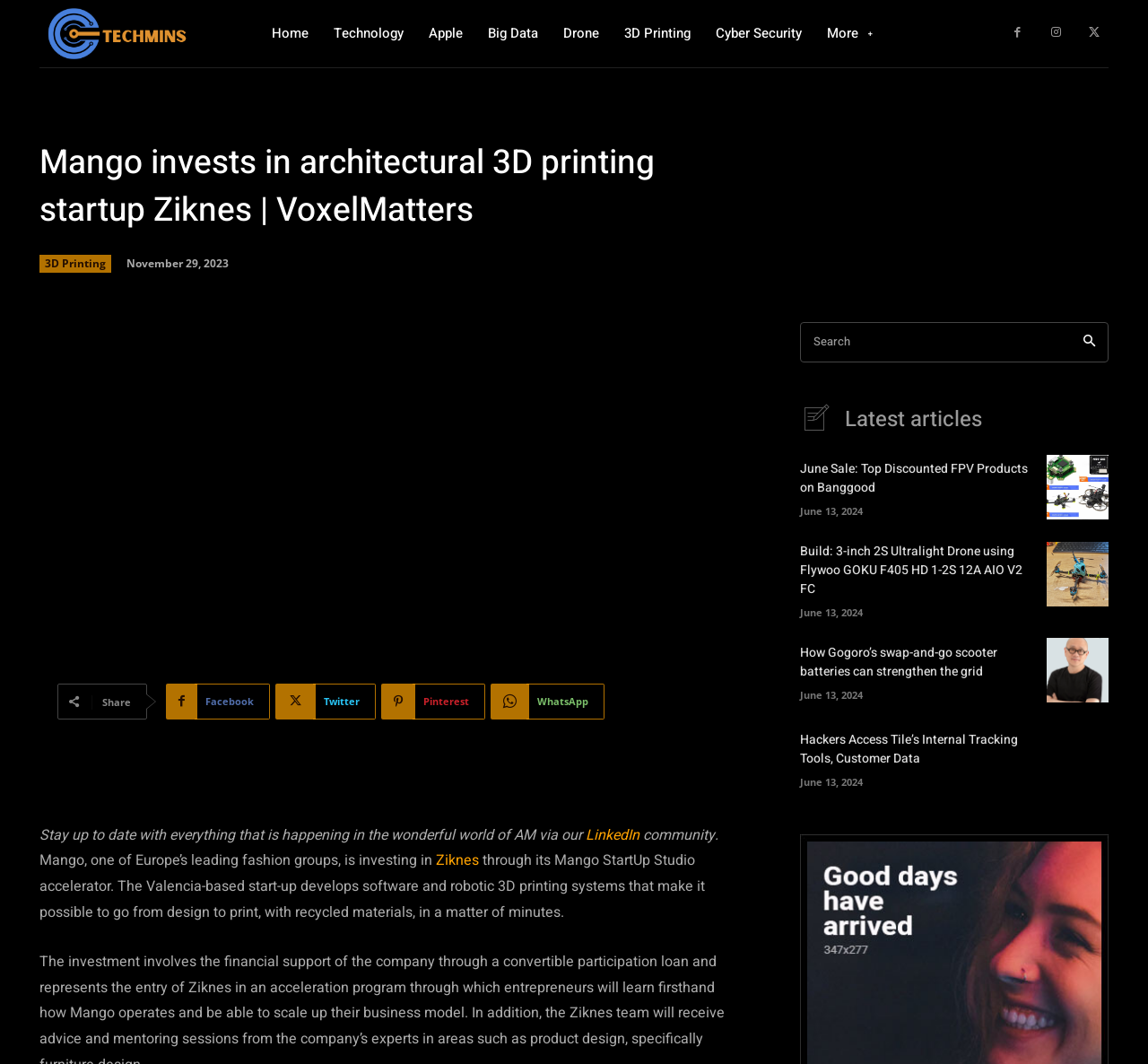Find and indicate the bounding box coordinates of the region you should select to follow the given instruction: "Read the article about Mango investing in Ziknes".

[0.034, 0.799, 0.614, 0.868]